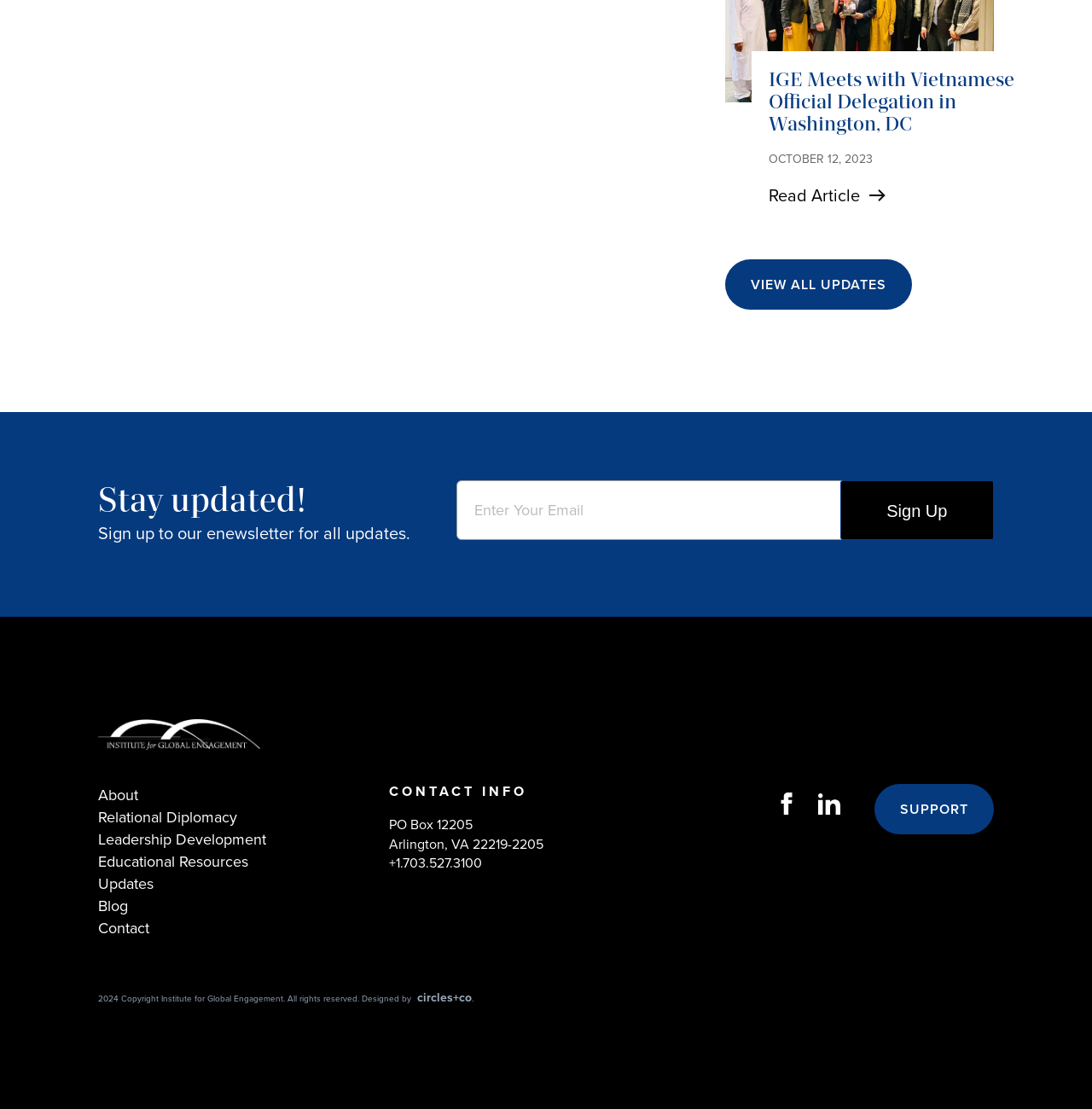Please determine the bounding box coordinates for the UI element described here. Use the format (top-left x, top-left y, bottom-right x, bottom-right y) with values bounded between 0 and 1: About

[0.09, 0.707, 0.127, 0.727]